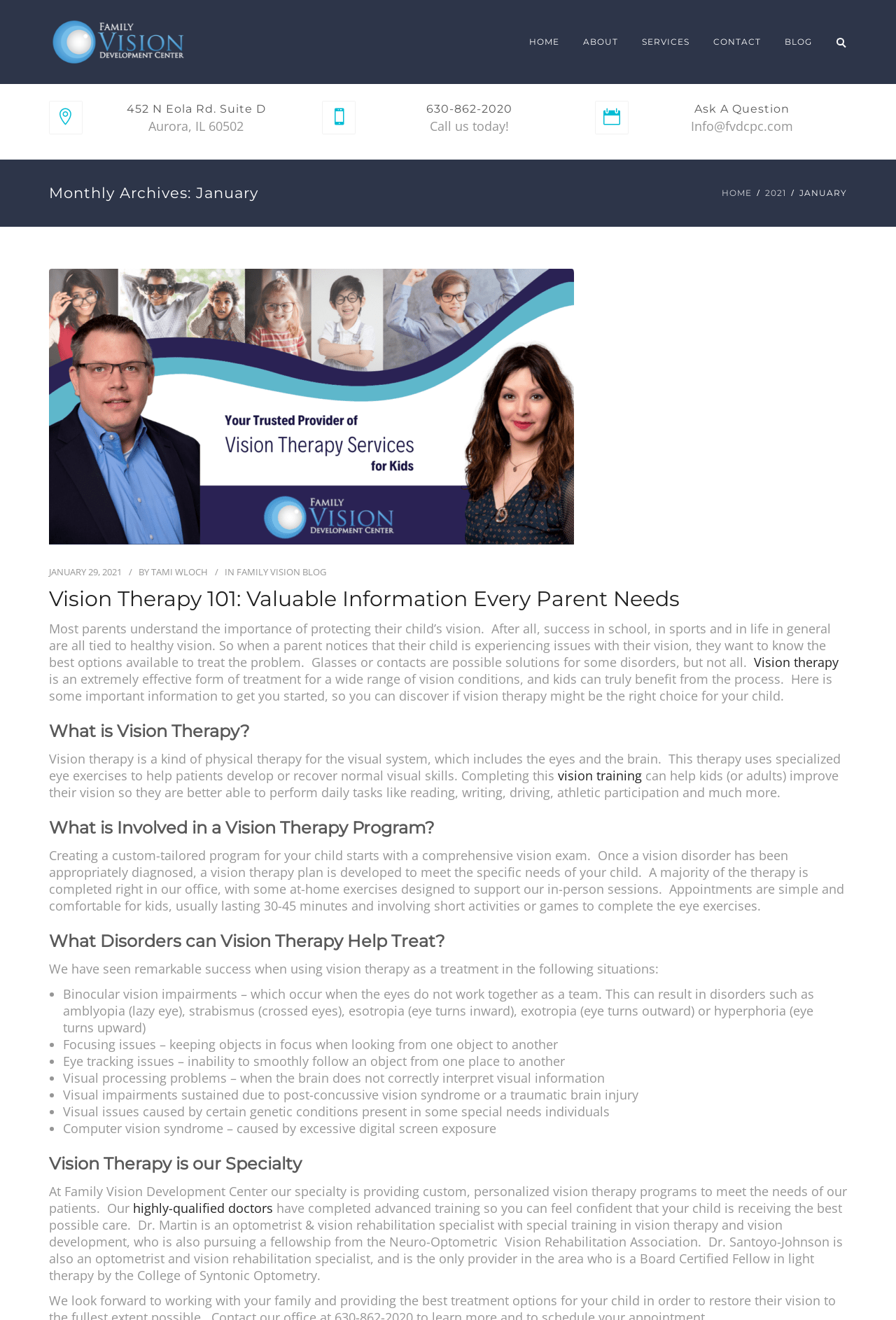Give a full account of the webpage's elements and their arrangement.

This webpage is about Family Vision Development Center, a healthcare provider specializing in vision therapy. At the top, there is a logo image "Dentalia" on the left, and a navigation menu with links to "HOME", "ABOUT", "SERVICES", "CONTACT", and "BLOG" on the right. Below the navigation menu, the center's address "452 N Eola Rd. Suite D, Aurora, IL 60502" and phone number "630-862-2020" are displayed. 

On the left side, there is a section with a heading "Monthly Archives: January" and links to "HOME" and "2021" below it. Next to it, there is a section with a heading "Ask A Question" and a link to submit a question.

The main content of the webpage is an article titled "Vision Therapy 101: Valuable Information Every Parent Needs". The article starts with an introduction to vision therapy, explaining its importance and effectiveness in treating various vision conditions. It then delves into the details of what vision therapy is, what is involved in a vision therapy program, and what disorders it can help treat. The disorders mentioned include binocular vision impairments, focusing issues, eye tracking issues, visual processing problems, visual impairments sustained due to post-concussive vision syndrome or a traumatic brain injury, and visual issues caused by certain genetic conditions present in some special needs individuals.

Throughout the article, there are links to related topics, such as "Vision Therapy 101: Valuable Information Every Parent Needs" and "vision training". The article concludes by highlighting Family Vision Development Center's specialty in providing custom, personalized vision therapy programs and the qualifications of their doctors.

Overall, the webpage is informative and provides valuable information about vision therapy and its benefits, while also promoting Family Vision Development Center's services.